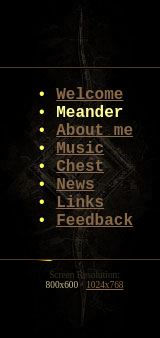Explain the content of the image in detail.

The image showcases a sidebar navigation menu for the website "Meander," designed with a dark atmospheric theme. The menu features a list of links, including "Welcome," "Meander," "About me," "Music," "Chest," "News," "Links," and "Feedback," each presented in a yellow font that stands out against the dark background. At the bottom of the sidebar, there is a note indicating the screen resolution settings: "800x600" and "1024x768," reflecting the site's optimized viewing experience. The overall design suggests a creative platform focused on music and personal expression, likely inviting users to explore various facets of the project.